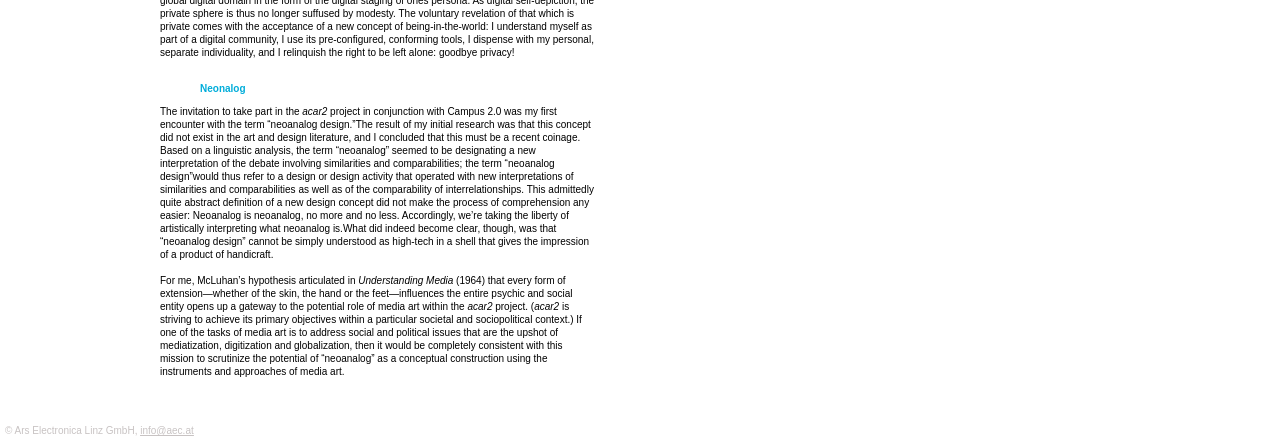What is the author of the book mentioned in the text?
Give a thorough and detailed response to the question.

I analyzed the text and found a sentence mentioning 'McLuhan’s hypothesis articulated in “Understanding Media” (1964)'. This indicates that McLuhan is the author of the book 'Understanding Media'.